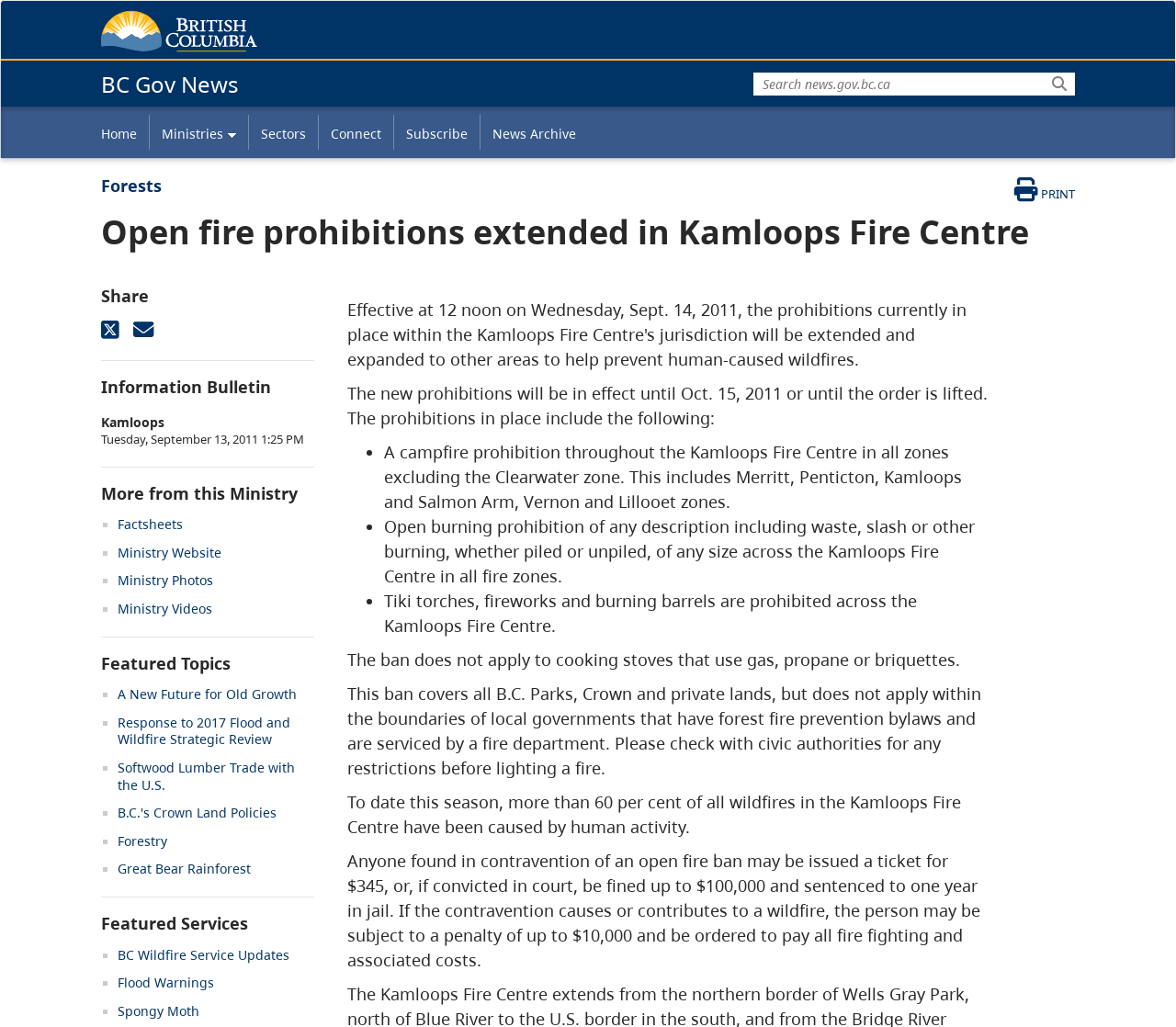Generate the main heading text from the webpage.

BC Gov News